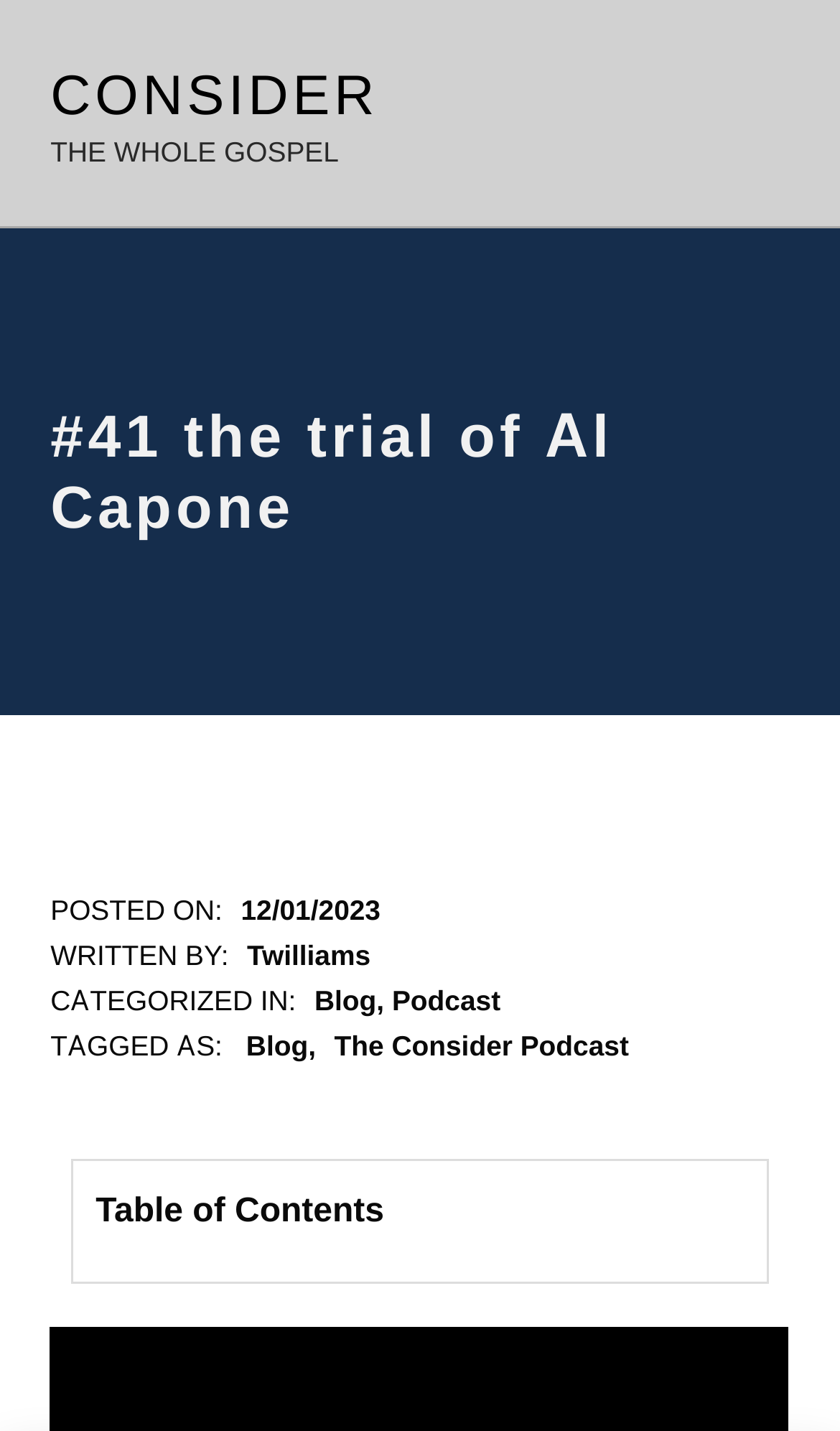Bounding box coordinates are specified in the format (top-left x, top-left y, bottom-right x, bottom-right y). All values are floating point numbers bounded between 0 and 1. Please provide the bounding box coordinate of the region this sentence describes: Blog

[0.374, 0.686, 0.448, 0.71]